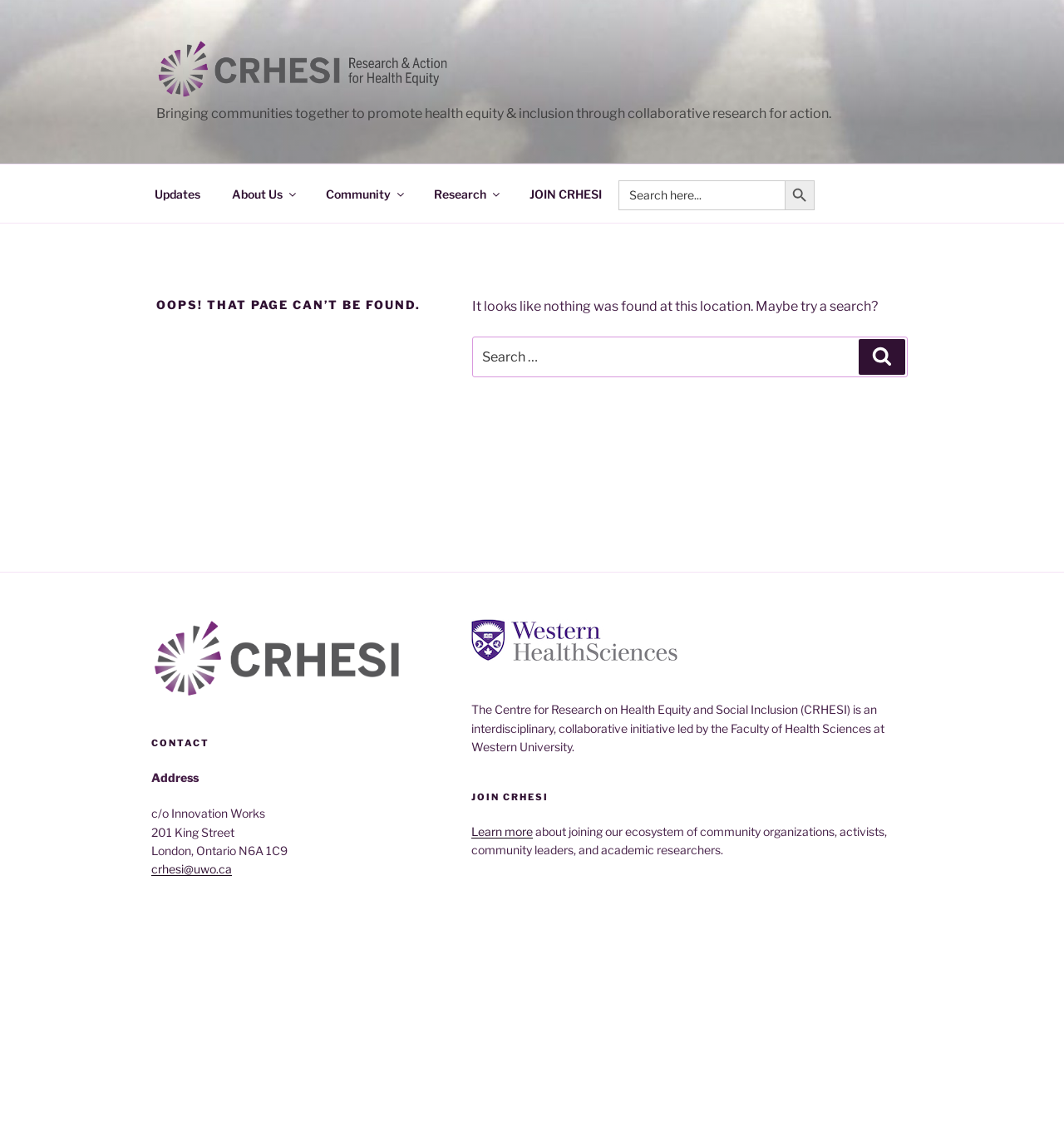Describe all the significant parts and information present on the webpage.

This webpage displays a "Page not found" error message. At the top, there is a link to the left, followed by a static text describing the purpose of the organization, which is to promote health equity and inclusion through collaborative research. 

Below this, there is a top menu navigation bar with several links, including "Updates", "About Us", "Community", "Research", and "JOIN CRHESI". To the right of the navigation bar, there is a search box with a search button that has a search icon.

Further down, there is a header section with a large heading "OOPS! THAT PAGE CAN’T BE FOUND." Below this, there is a static text suggesting that the user try a search, followed by another search box.

At the bottom of the page, there is a footer section with contact information, including an address, email, and a description of the organization. There is also a section with a heading "JOIN CRHESI" that includes a link to learn more about joining the organization's ecosystem.